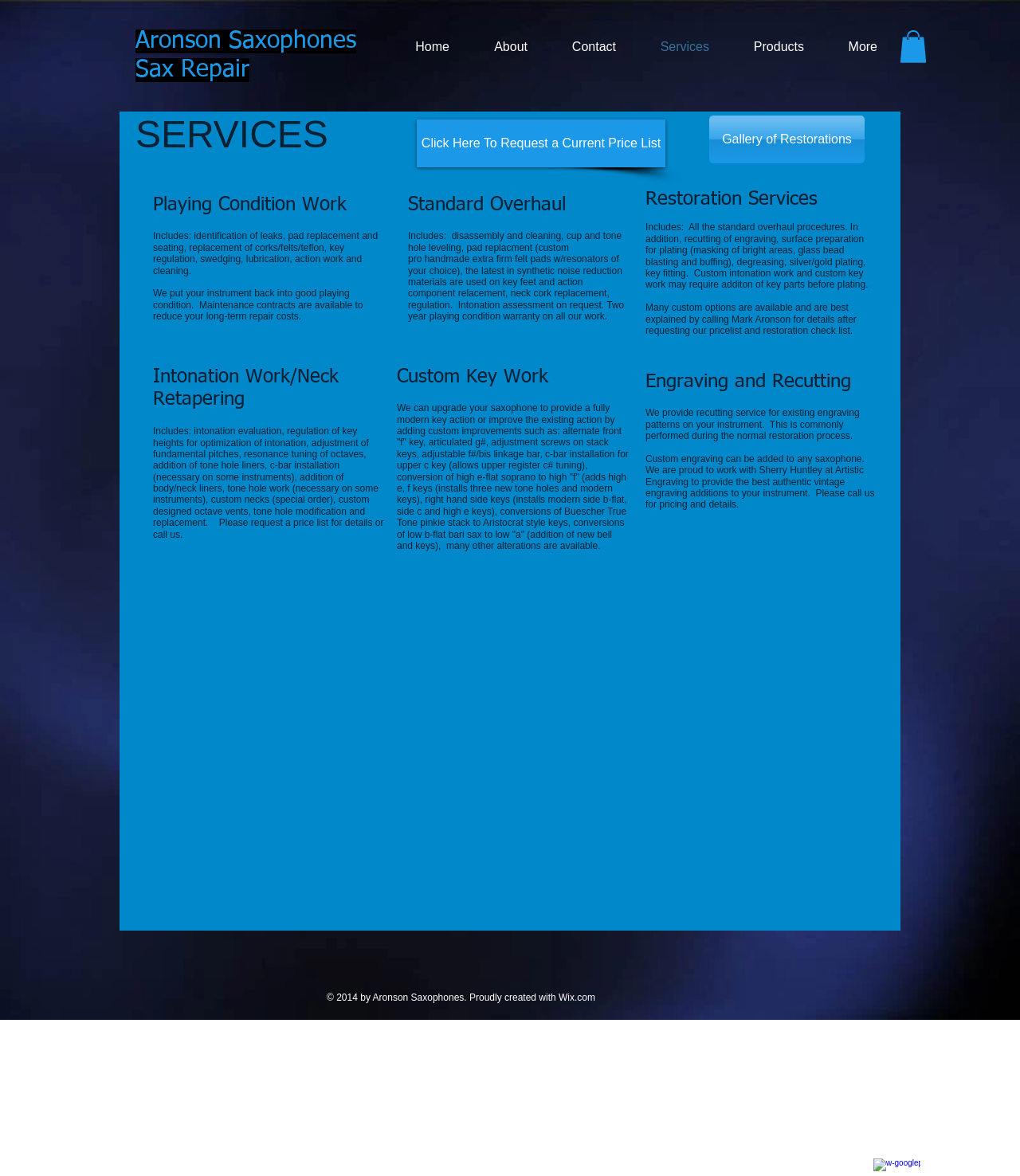Look at the image and give a detailed response to the following question: How many years of warranty is provided for the standard overhaul service?

The warranty period for the standard overhaul service can be found in the description provided under the heading 'Standard Overhaul', which mentions a two-year playing condition warranty.